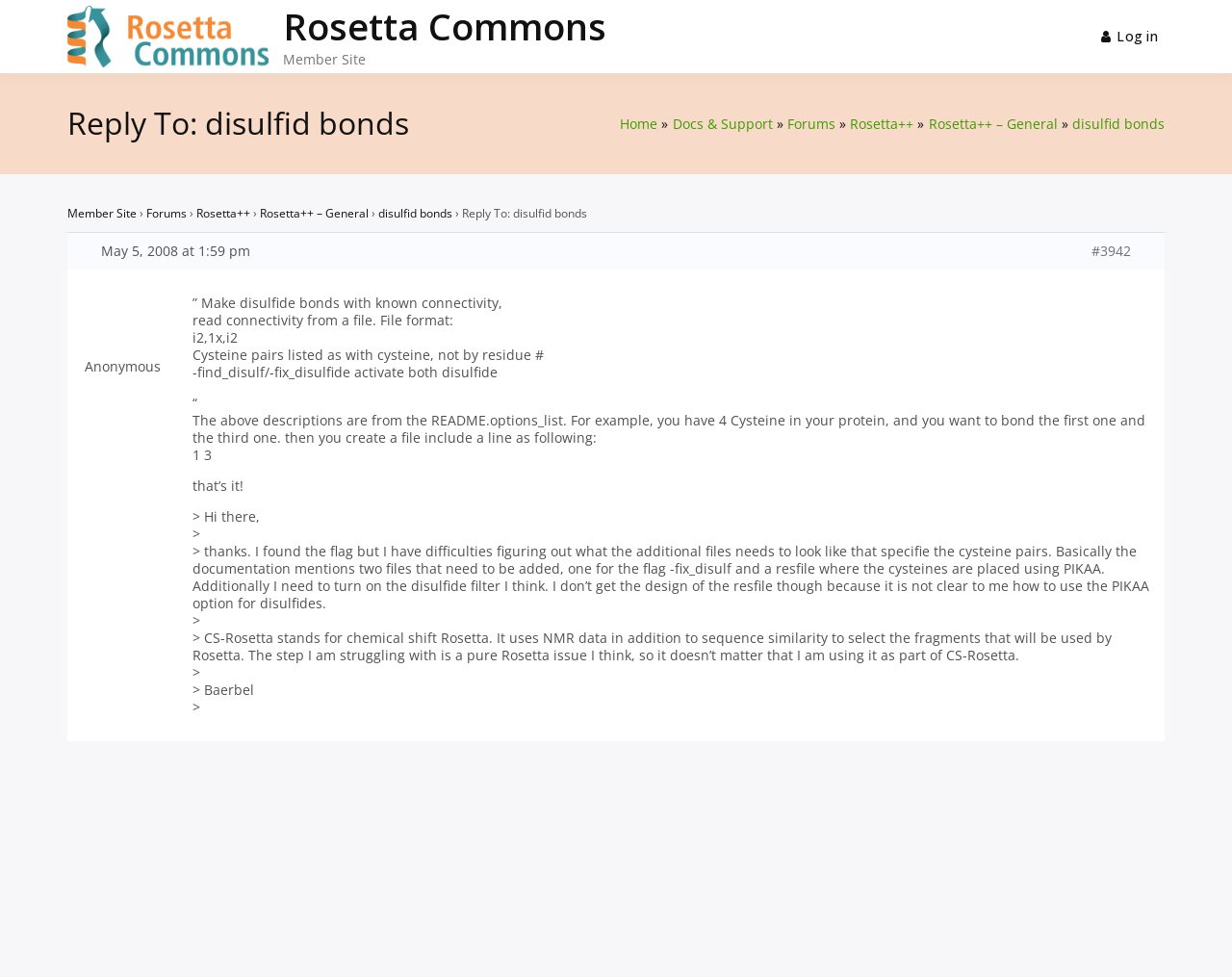Predict the bounding box of the UI element that fits this description: "Forums".

[0.639, 0.117, 0.678, 0.136]